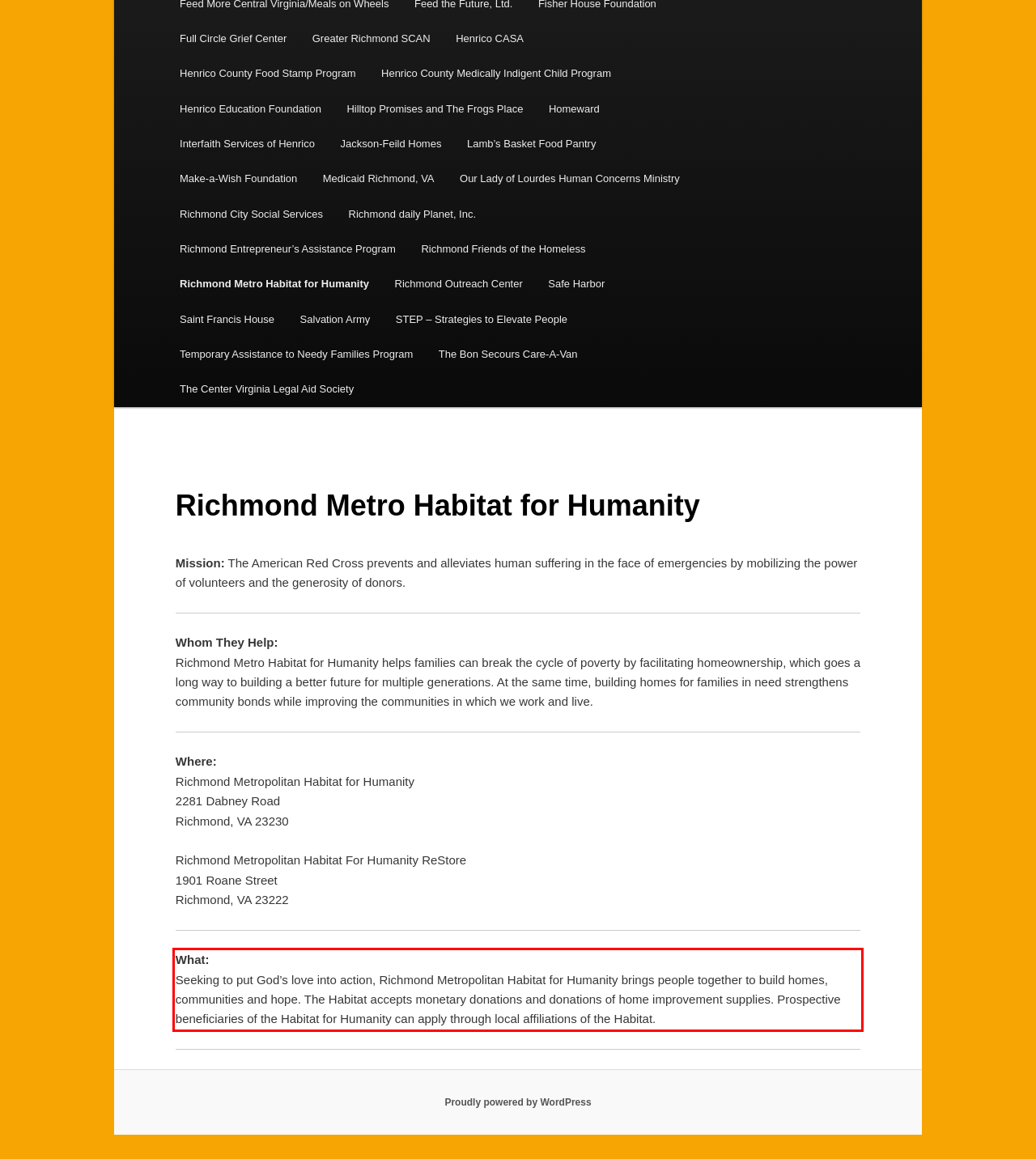You are looking at a screenshot of a webpage with a red rectangle bounding box. Use OCR to identify and extract the text content found inside this red bounding box.

What: Seeking to put God’s love into action, Richmond Metropolitan Habitat for Humanity brings people together to build homes, communities and hope. The Habitat accepts monetary donations and donations of home improvement supplies. Prospective beneficiaries of the Habitat for Humanity can apply through local affiliations of the Habitat.